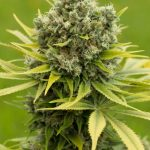Generate a descriptive account of all visible items and actions in the image.

The image captures a vibrant close-up of a cannabis plant, showcasing its lush, green leaves and a dense cluster of buds at the top. The buds are rich and full, glistening with trichomes, which are tiny, hair-like structures that contain cannabinoids and terpenes, essential for the plant's medicinal and aromatic properties. The background appears to be a soft green, highlighting the healthy state of this cannabis plant. This image may be associated with topics such as hemp dispensaries and cannabis cultivation practices, reflecting the growing interest in cannabis-related health and wellness practices.